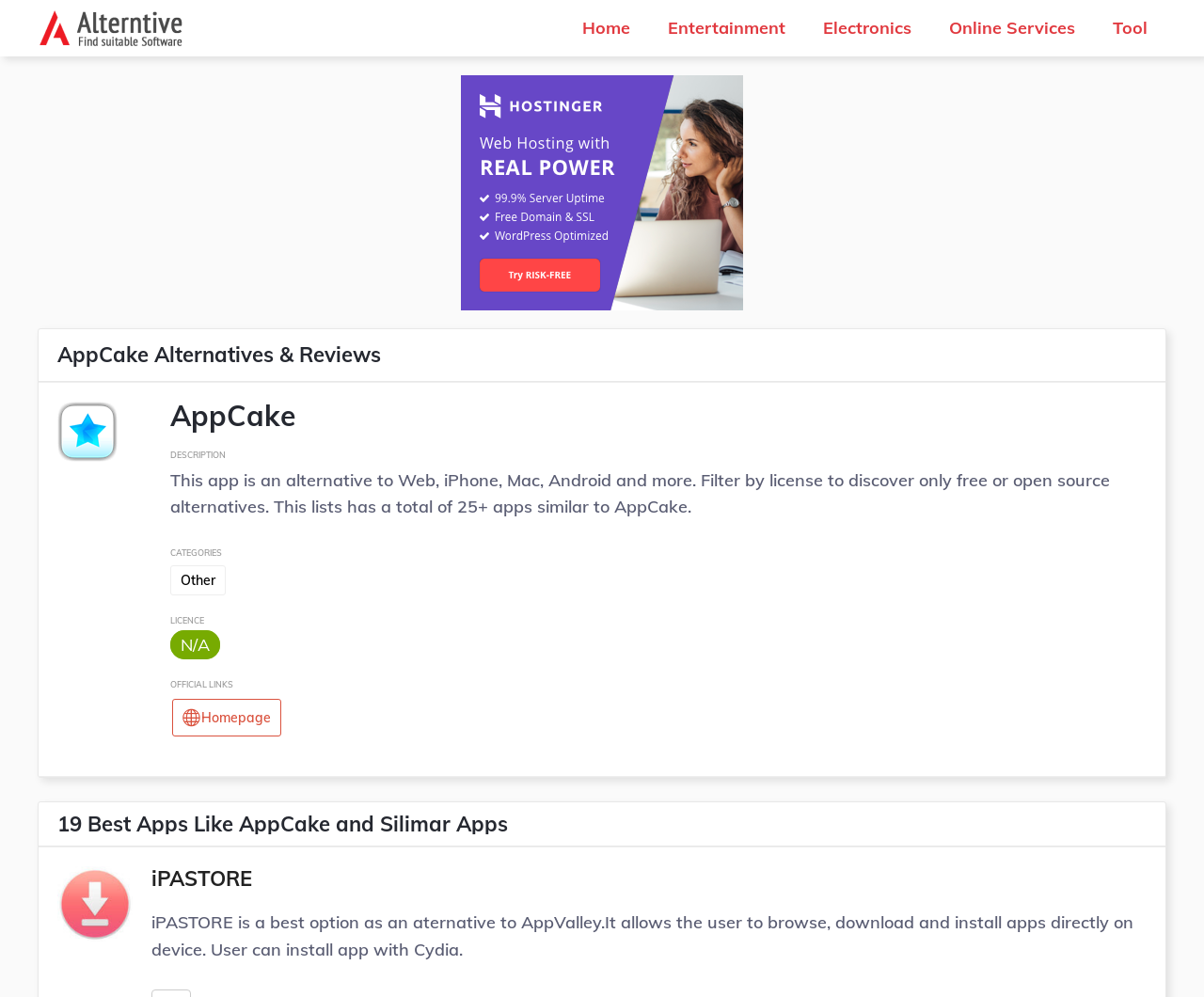What is the purpose of iPASTORE?
Please respond to the question with a detailed and well-explained answer.

According to the webpage, iPASTORE allows users to browse, download and install apps directly on their device, as mentioned in the description 'iPASTORE is a best option as an aternative to AppValley.It allows the user to browse, download and install apps directly on device...'.